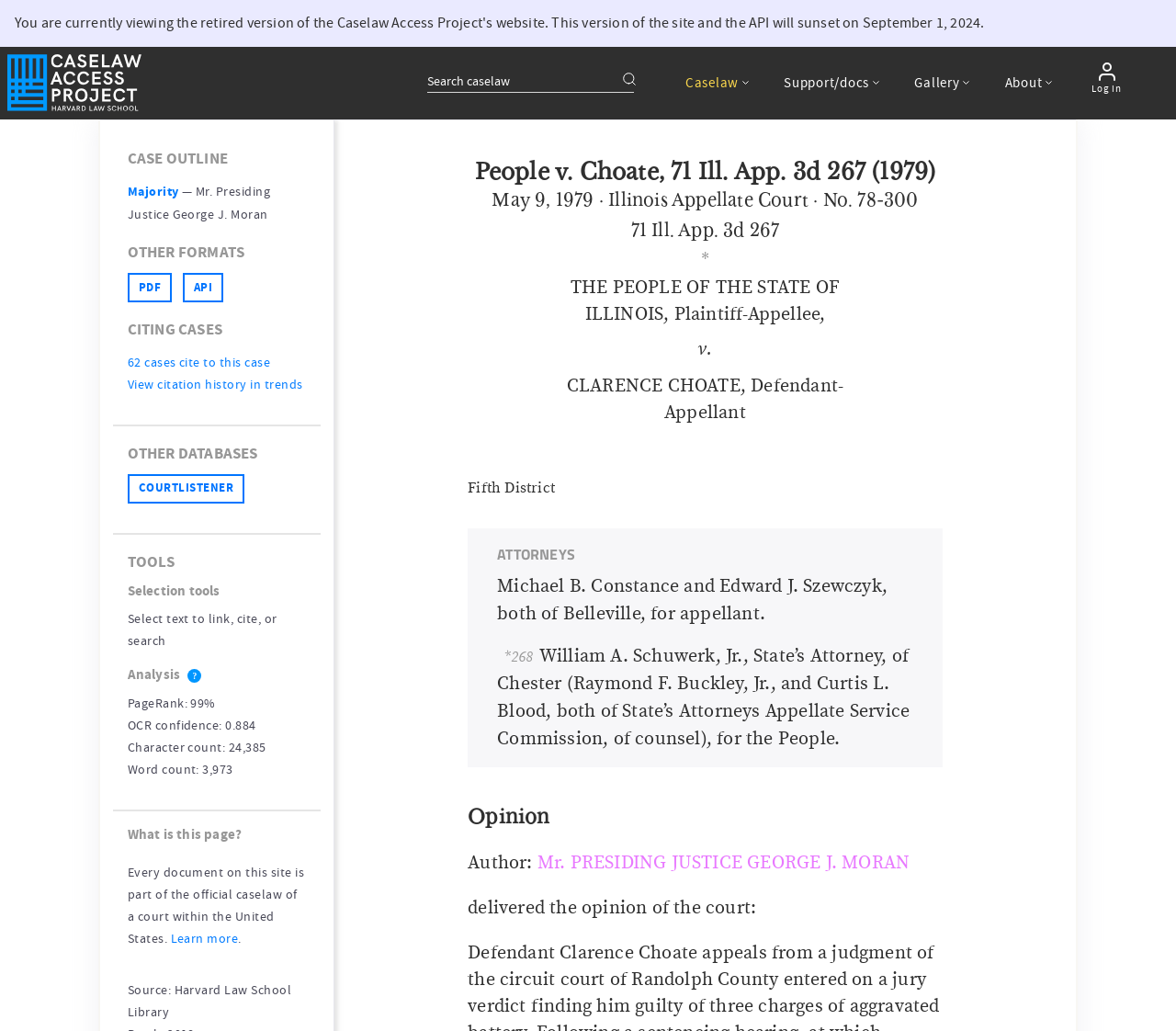Based on the element description aria-label="Caselaw Access Project Home", identify the bounding box of the UI element in the given webpage screenshot. The coordinates should be in the format (top-left x, top-left y, bottom-right x, bottom-right y) and must be between 0 and 1.

[0.006, 0.053, 0.12, 0.109]